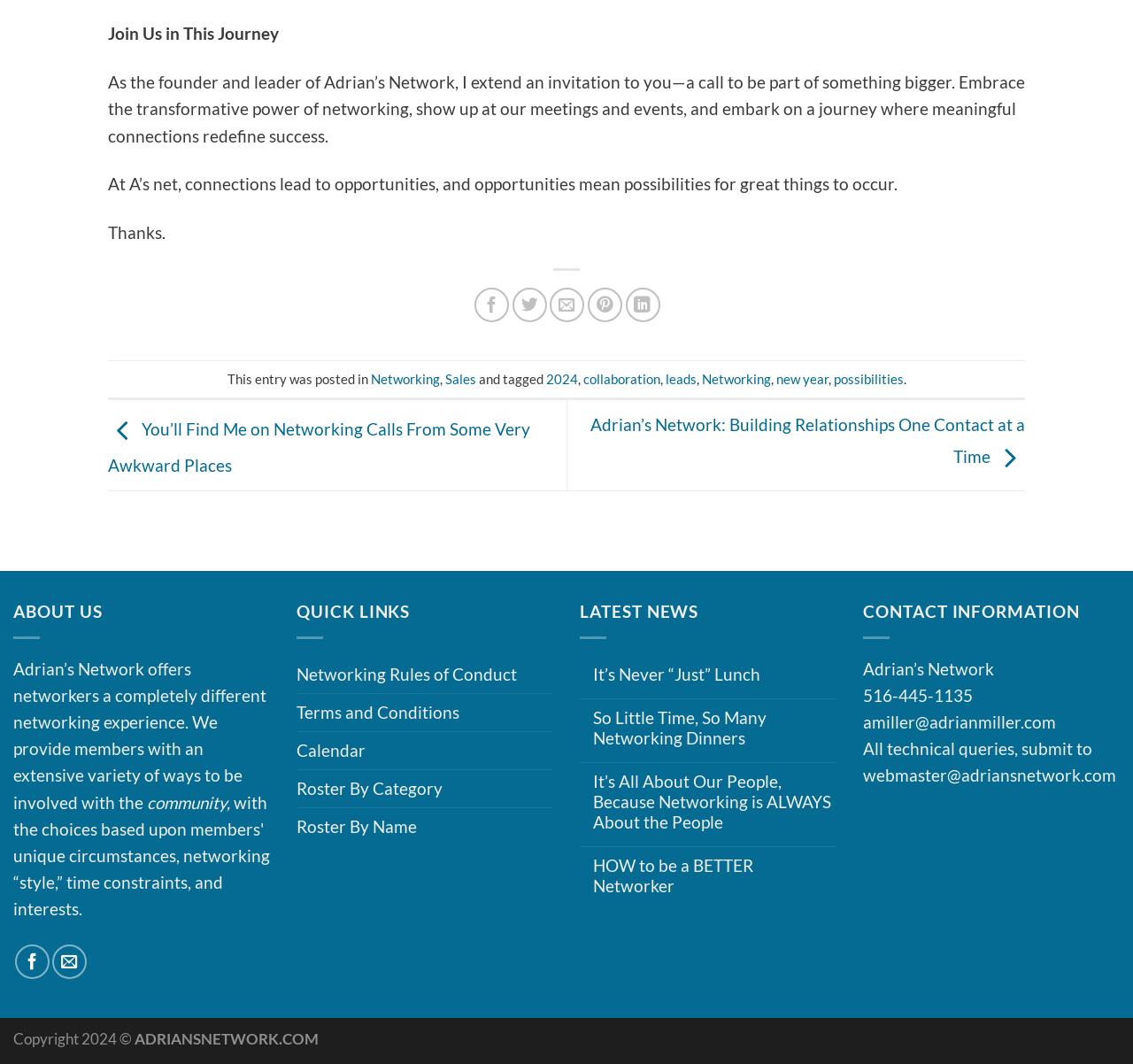Locate the bounding box coordinates of the element that should be clicked to fulfill the instruction: "View the calendar of events".

[0.262, 0.688, 0.323, 0.723]